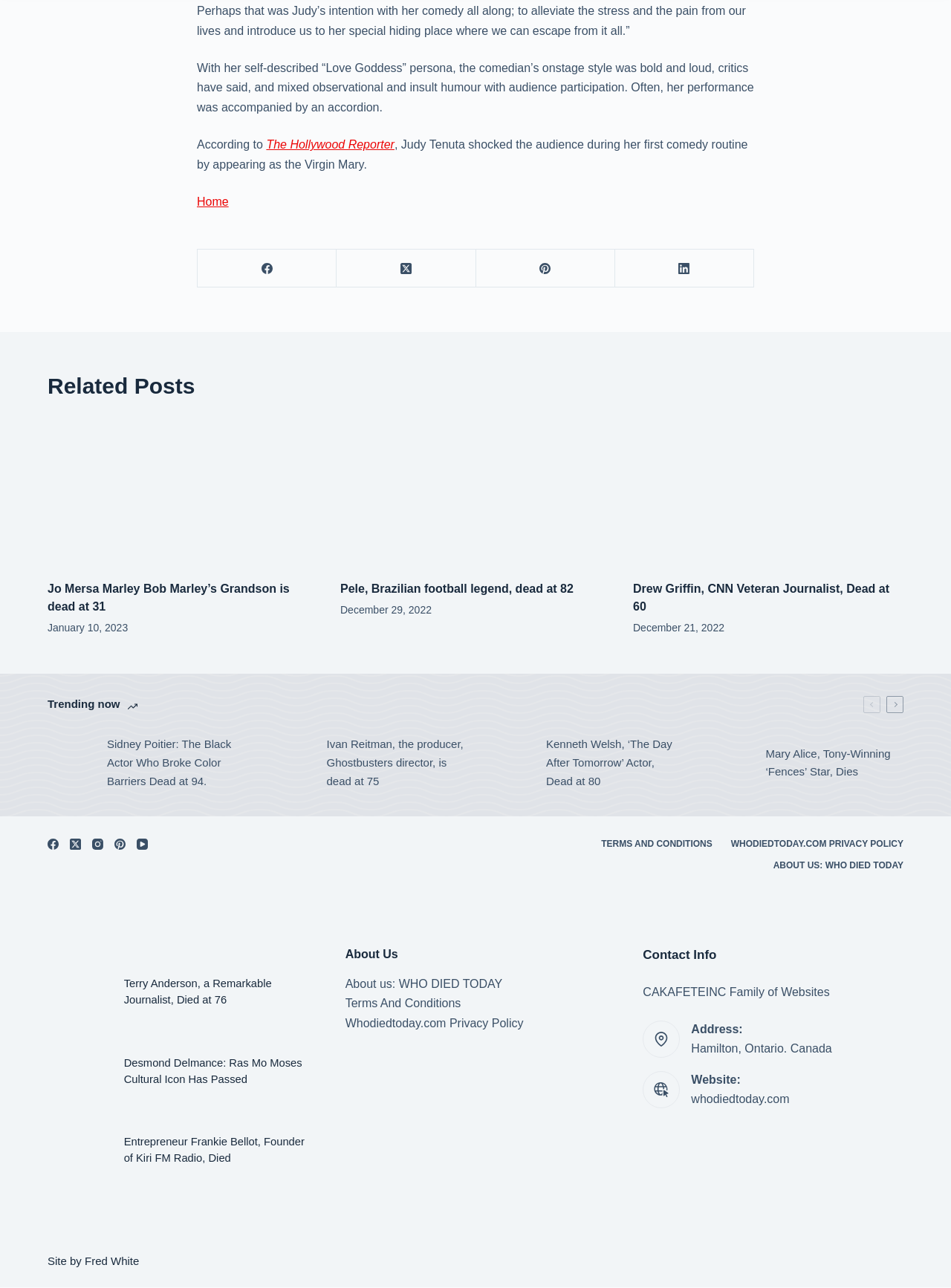Locate the bounding box coordinates of the element that should be clicked to fulfill the instruction: "Check the trending news".

[0.05, 0.54, 0.95, 0.554]